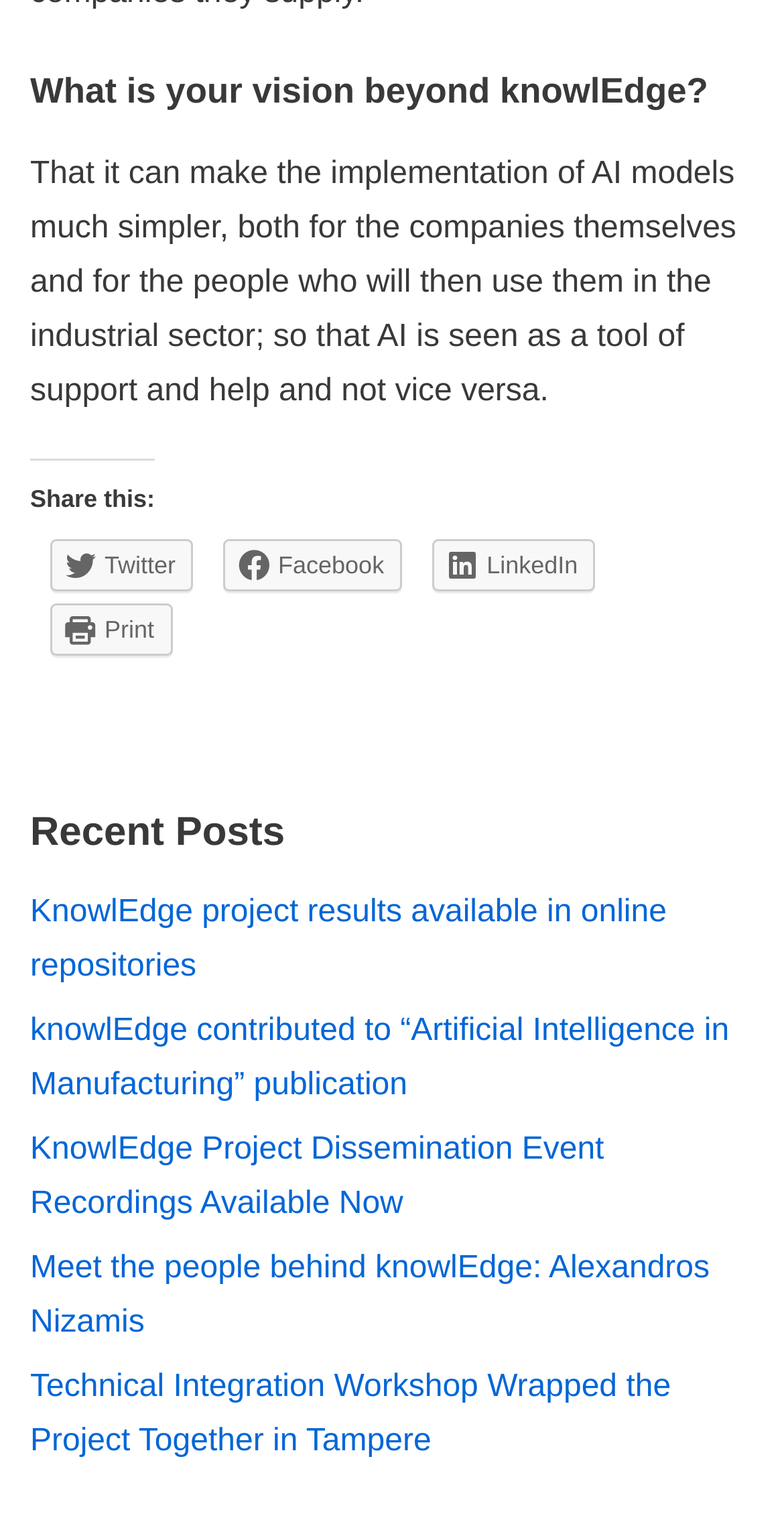How many social media links are available?
Based on the visual content, answer with a single word or a brief phrase.

3